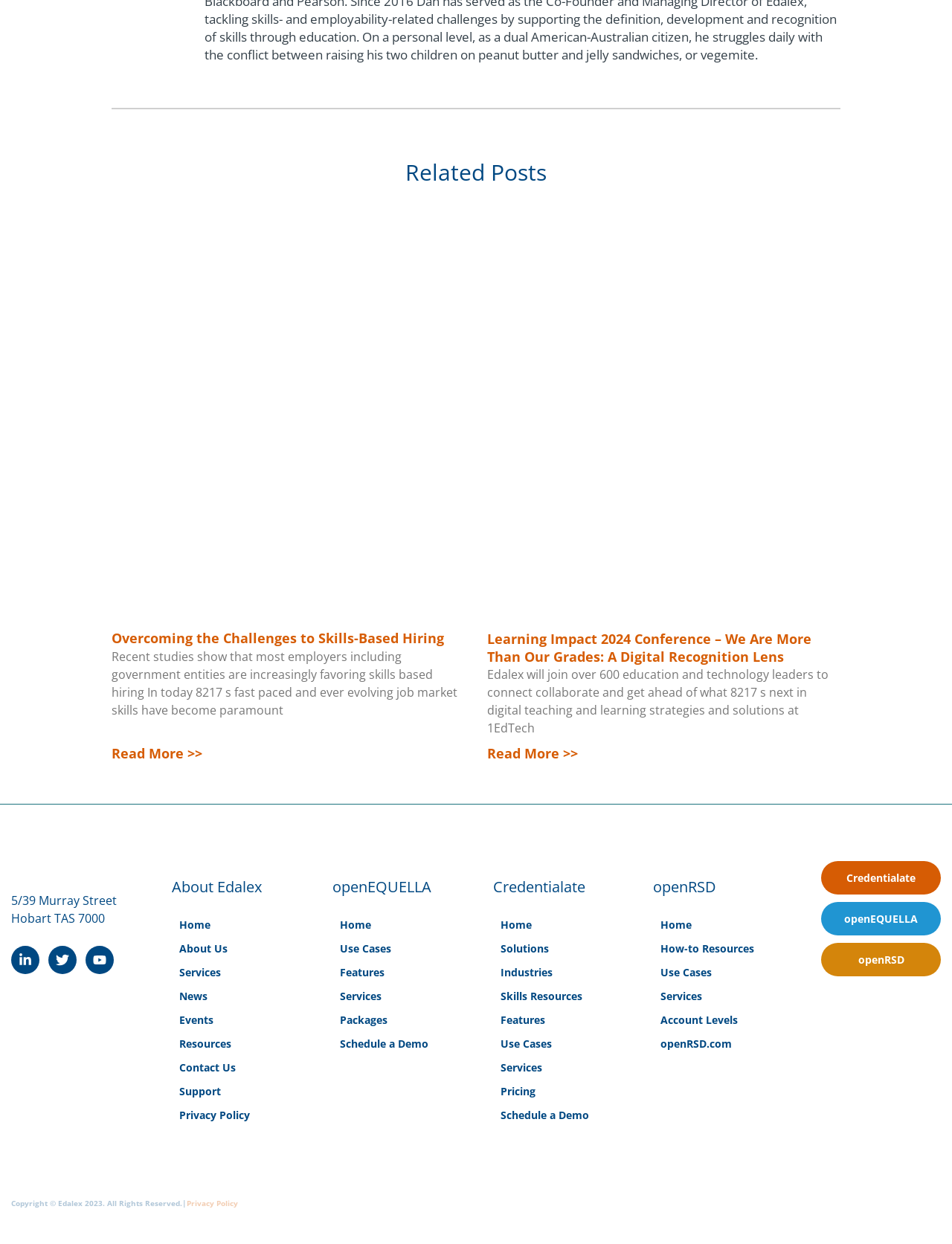Locate the bounding box coordinates of the segment that needs to be clicked to meet this instruction: "Click on the 'Support' link".

[0.188, 0.871, 0.232, 0.883]